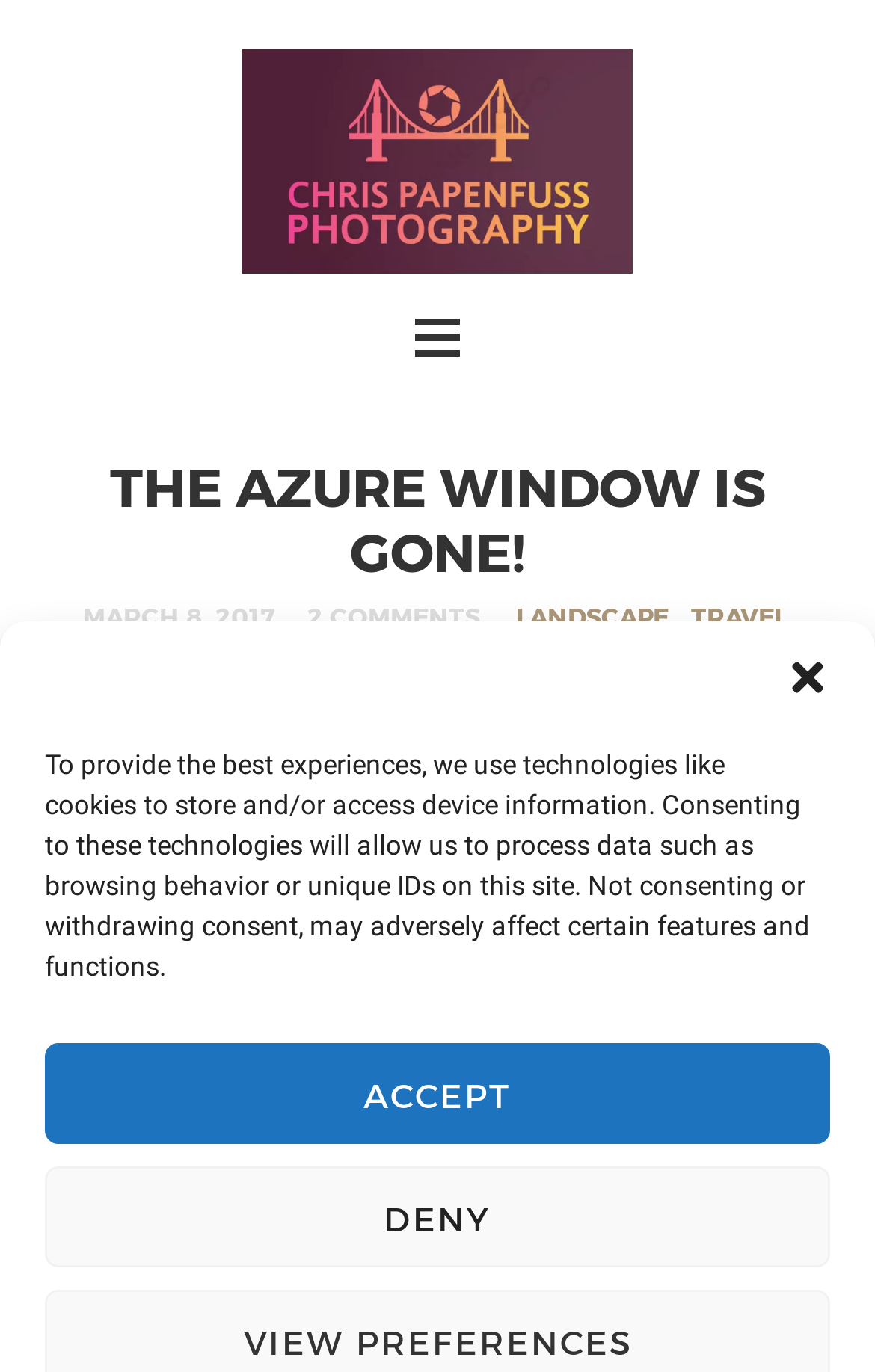What is the photographer's name?
Refer to the image and respond with a one-word or short-phrase answer.

Chris Papenfuss